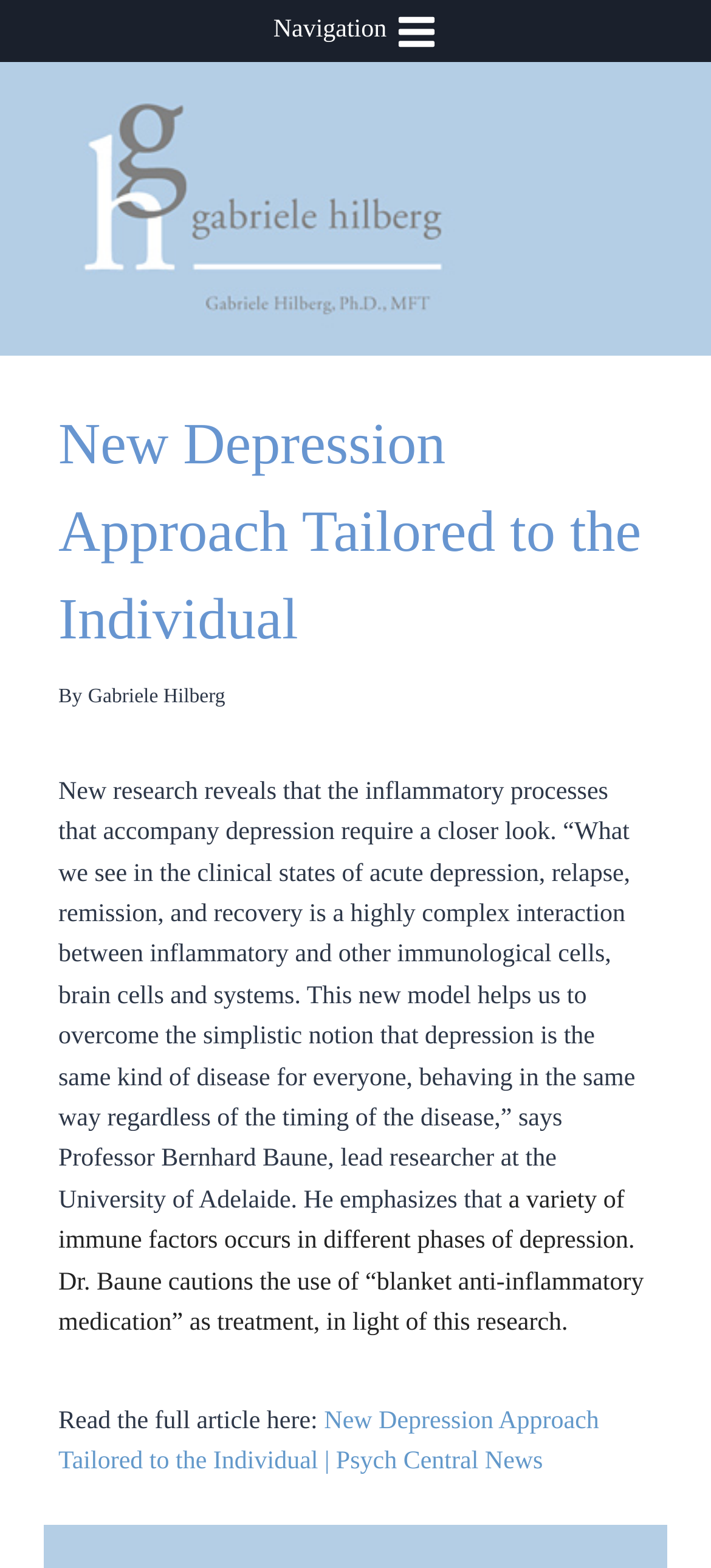What is the name of the researcher mentioned in the article?
Please provide a comprehensive answer based on the visual information in the image.

I found the researcher's name by reading the static text in the article section, which mentions 'Professor Bernhard Baune, lead researcher at the University of Adelaide'.